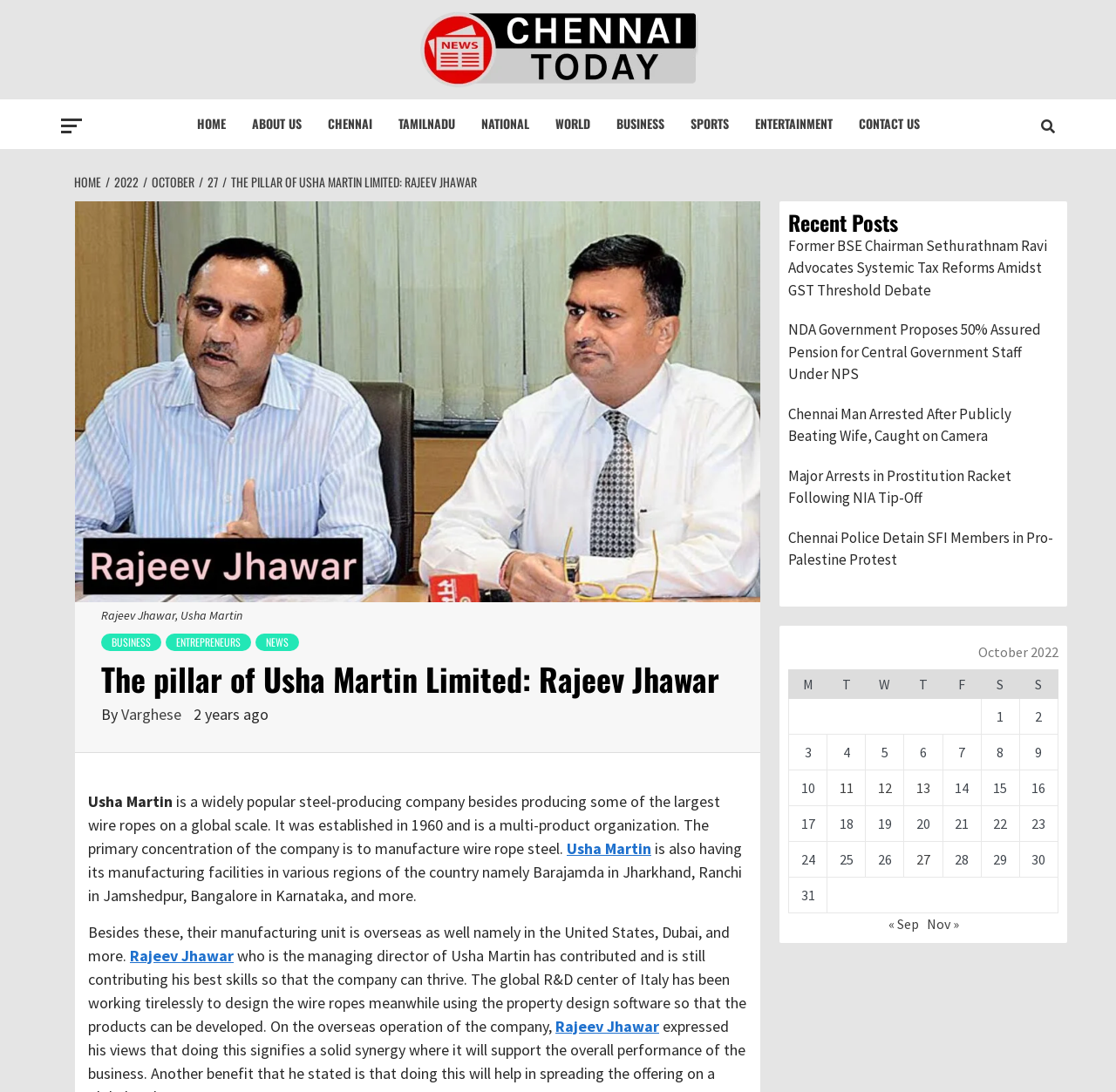Locate the bounding box coordinates of the area you need to click to fulfill this instruction: 'Click on the HOME link'. The coordinates must be in the form of four float numbers ranging from 0 to 1: [left, top, right, bottom].

[0.164, 0.091, 0.214, 0.136]